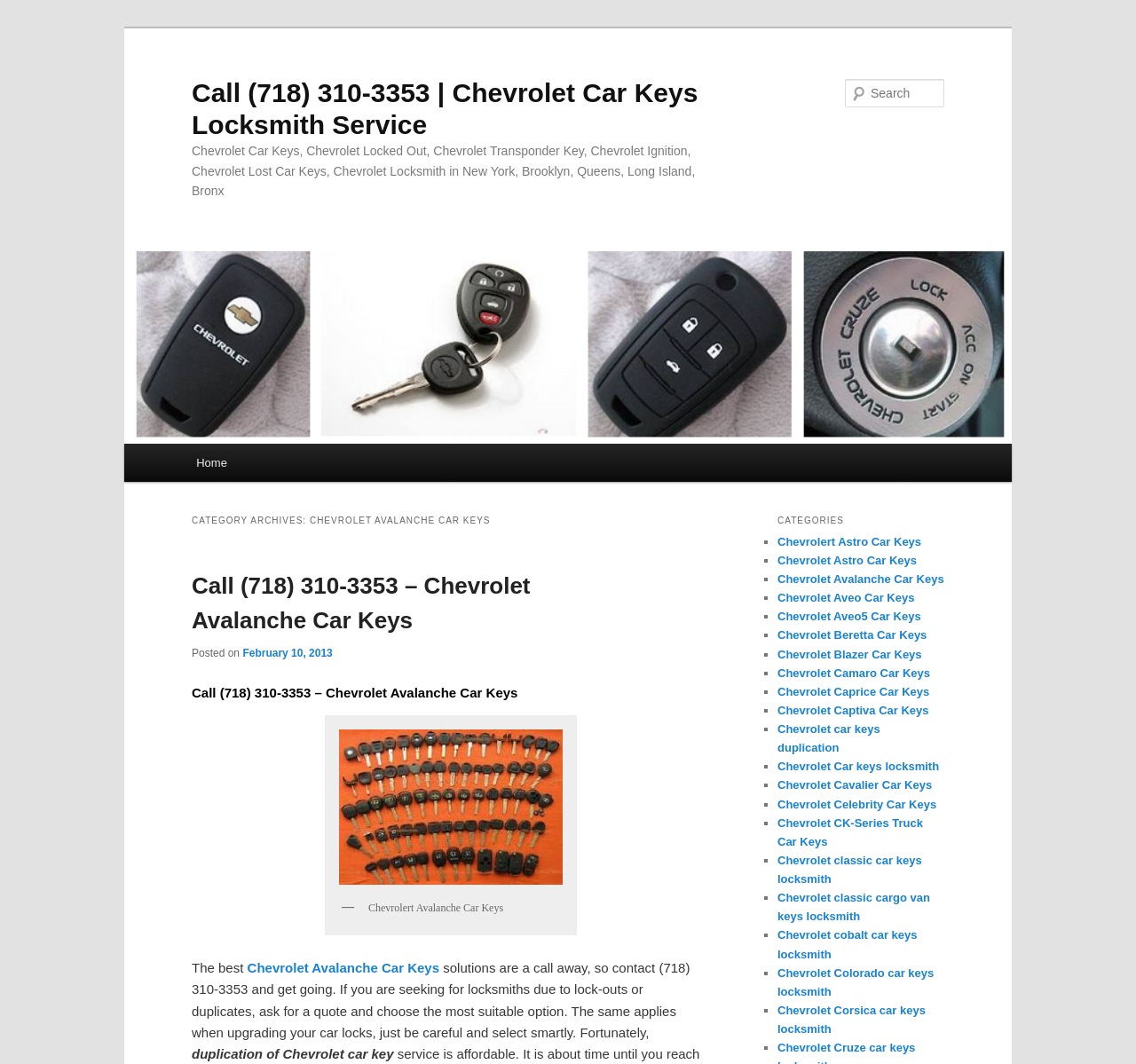Detail the various sections and features of the webpage.

This webpage is about Chevrolet car keys and locksmith services. At the top, there are two "Skip to" links, followed by a heading with the phone number (718) 310-3353 and a brief description of the locksmith service. Below this, there is a longer heading that lists various Chevrolet car models and services related to car keys.

On the left side, there is a search bar with a "Search" button. Below the search bar, there is a main menu with a "Home" link. The main content of the page is divided into two sections. The first section has a heading "CATEGORY ARCHIVES: CHEVROLET AVALANCHE CAR KEYS" and lists several articles related to Chevrolet Avalanche car keys, including a brief description and a "Call (718) 310-3353" link. There is also an image of a Chevrolet Avalanche car key.

The second section has a heading "CATEGORIES" and lists various Chevrolet car models, each with a link to a corresponding webpage. The list is marked with bullet points (■) and includes models such as Astro, Aveo, Beretta, Blazer, and many others.

Throughout the page, there are several calls to action, encouraging visitors to contact the locksmith service for car key-related issues. The overall layout is organized, with clear headings and concise text, making it easy to navigate and find relevant information.